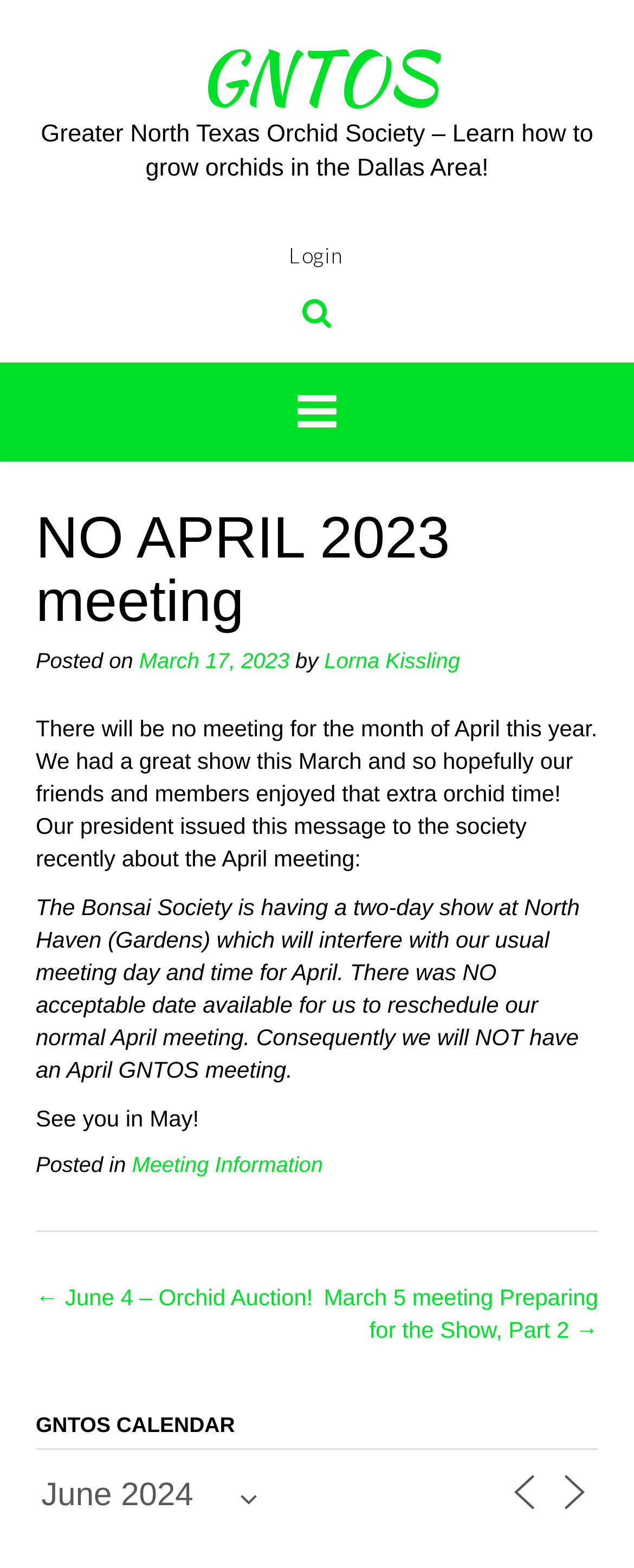Can you determine the bounding box coordinates of the area that needs to be clicked to fulfill the following instruction: "read article by Muhammad Ali Zeeshan"?

None